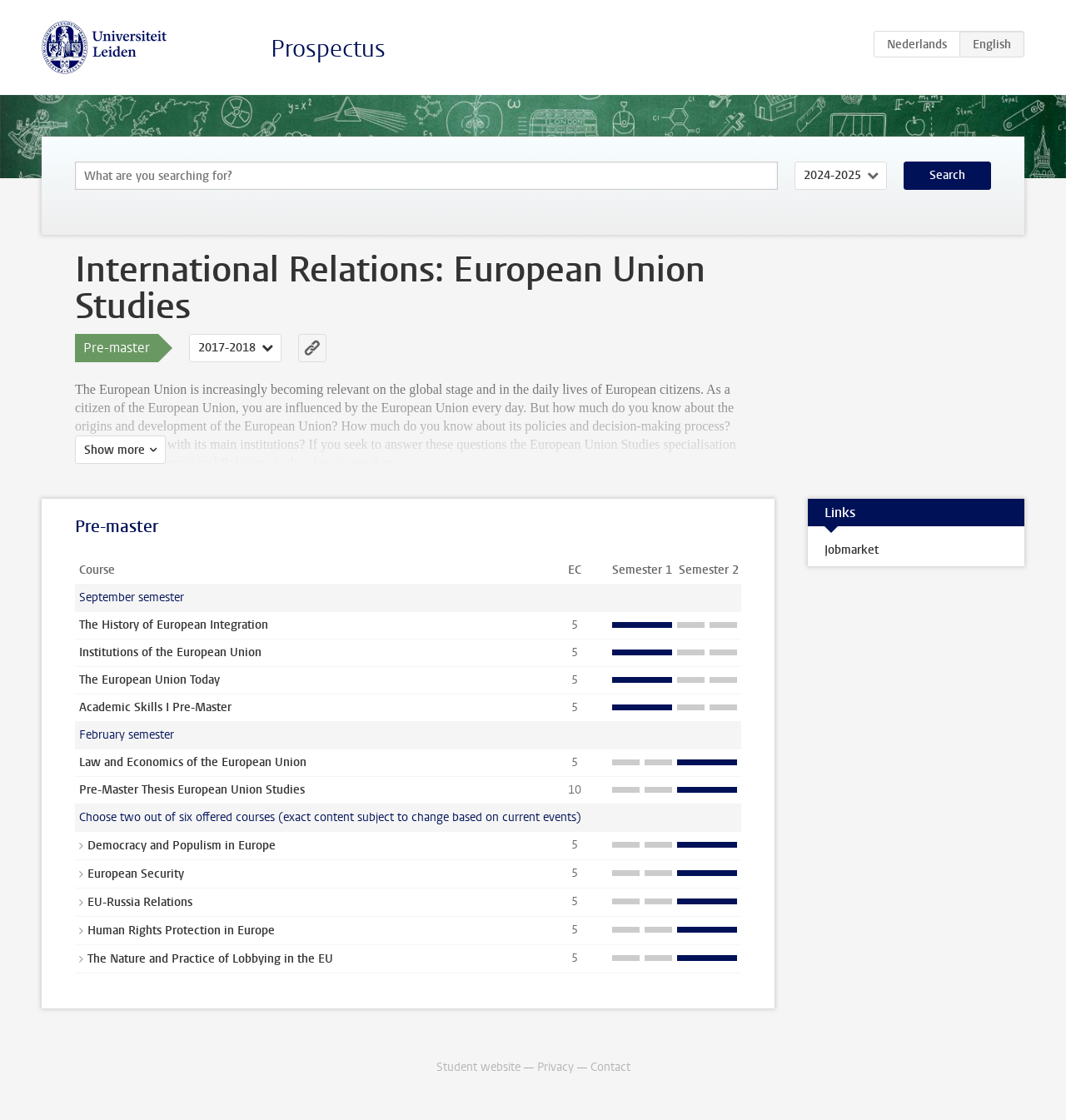Provide the bounding box coordinates of the section that needs to be clicked to accomplish the following instruction: "Select academic year."

[0.745, 0.144, 0.832, 0.17]